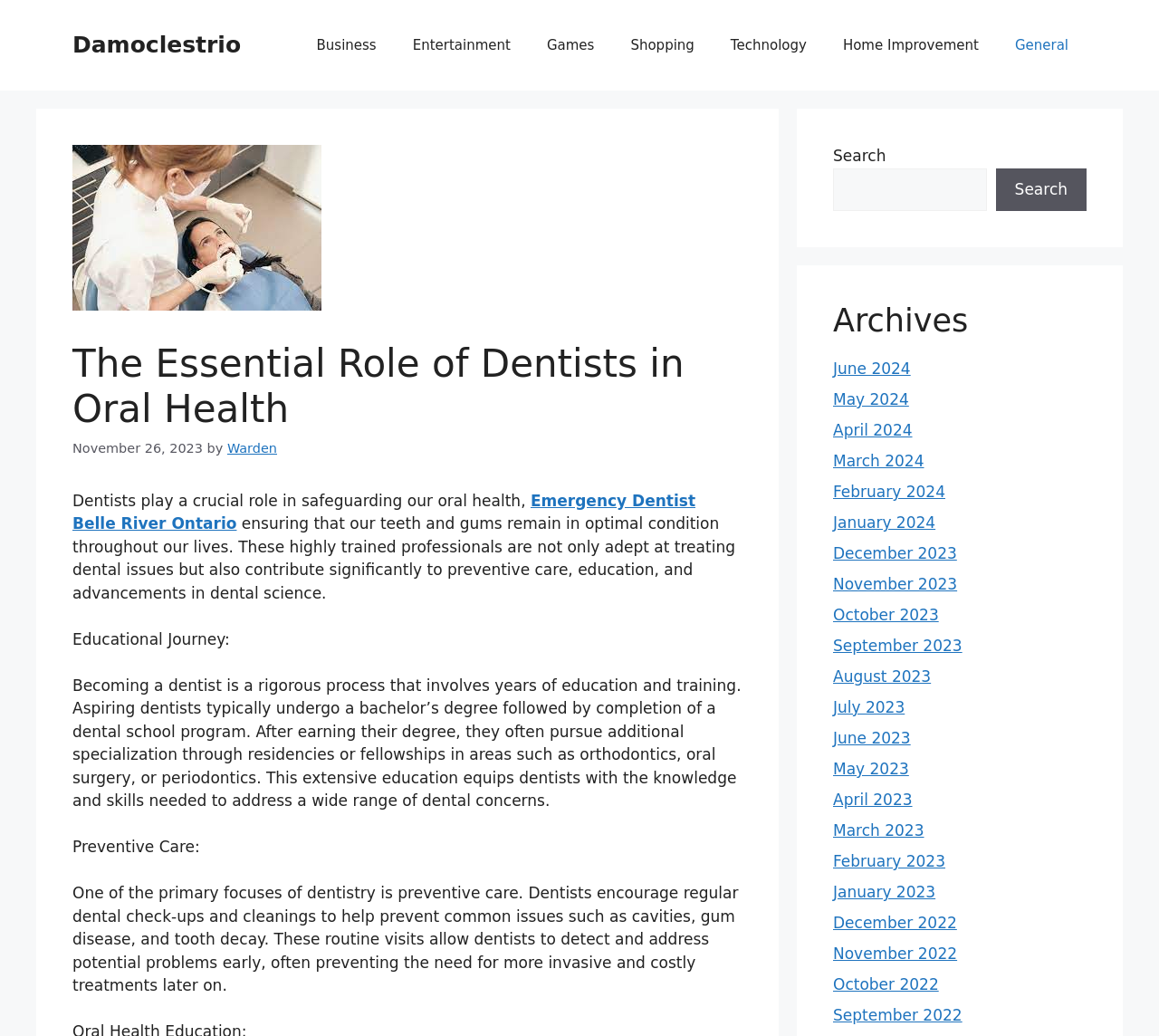Please reply with a single word or brief phrase to the question: 
What is the purpose of regular dental check-ups?

Detect and address potential problems